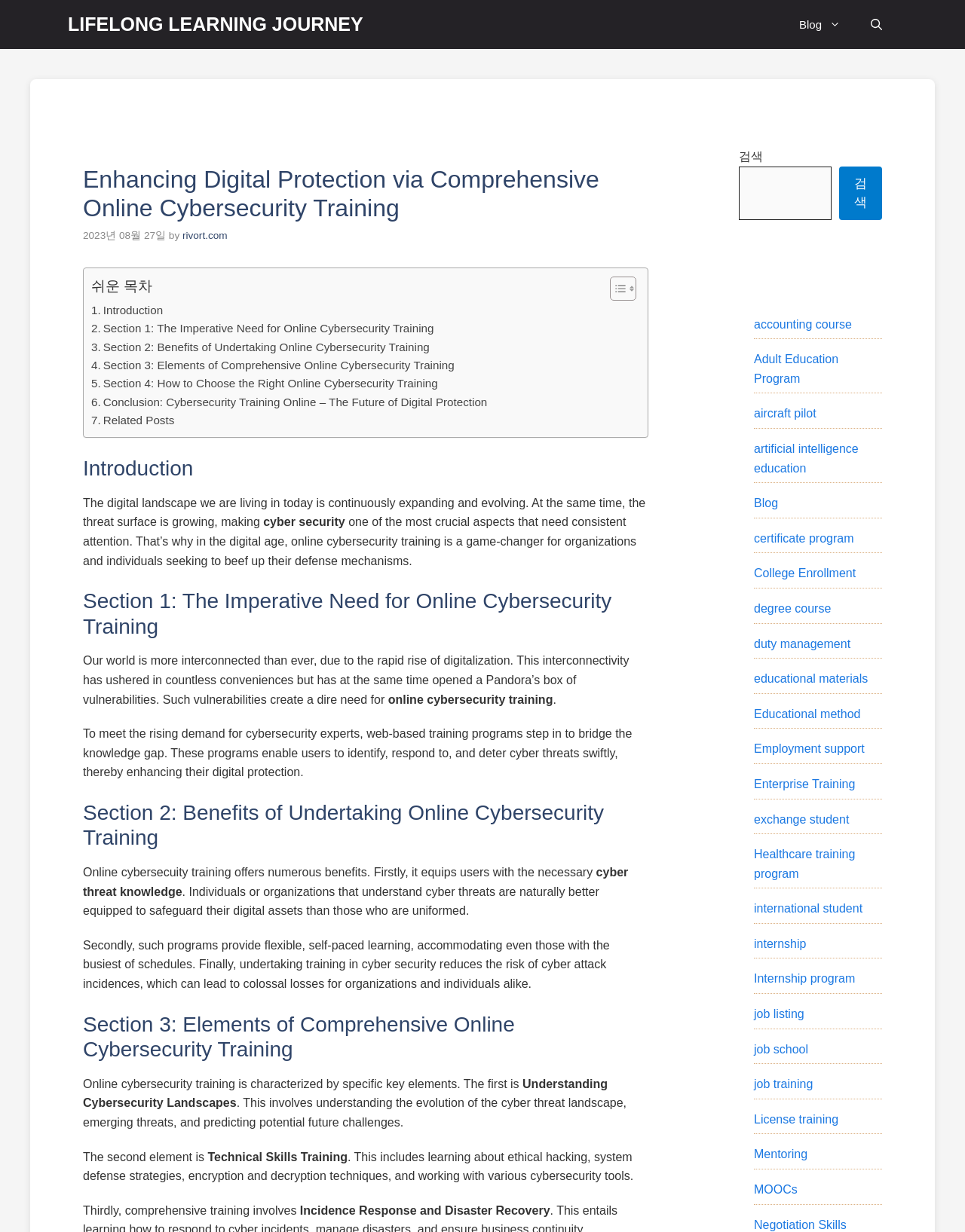Respond with a single word or short phrase to the following question: 
What is the text of the last link in the complementary section?

MOOCs